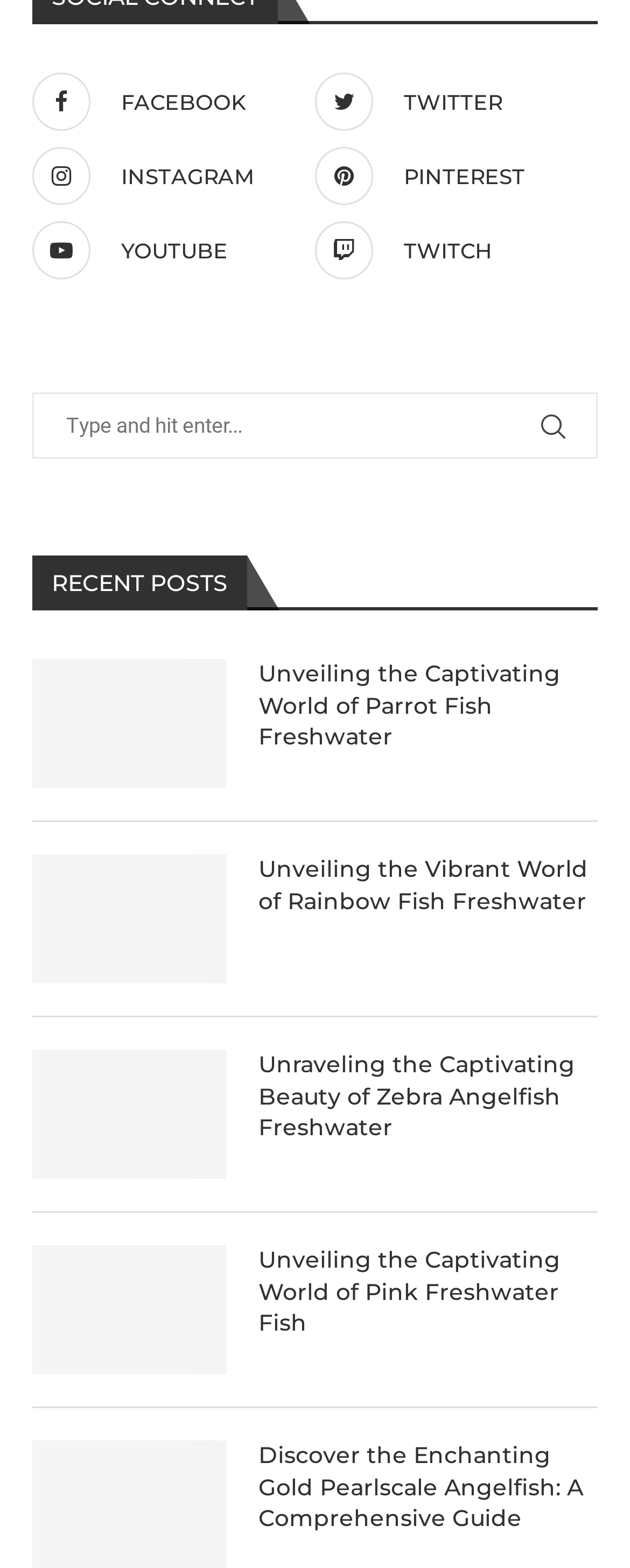Please specify the bounding box coordinates of the clickable region to carry out the following instruction: "Click on '1'". The coordinates should be four float numbers between 0 and 1, in the format [left, top, right, bottom].

None